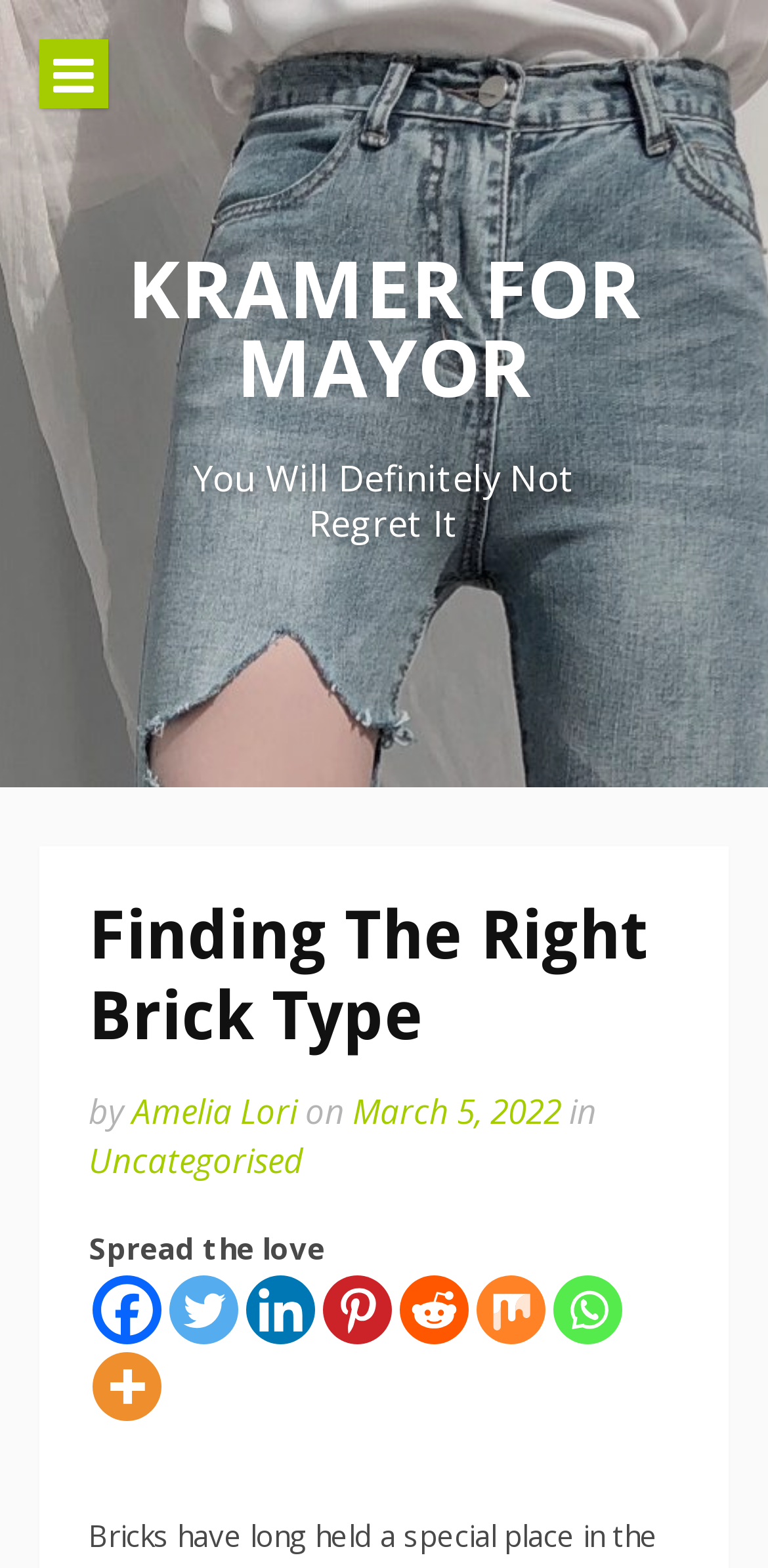Based on the element description parent_node: KRAMER FOR MAYOR, identify the bounding box of the UI element in the given webpage screenshot. The coordinates should be in the format (top-left x, top-left y, bottom-right x, bottom-right y) and must be between 0 and 1.

[0.051, 0.025, 0.141, 0.069]